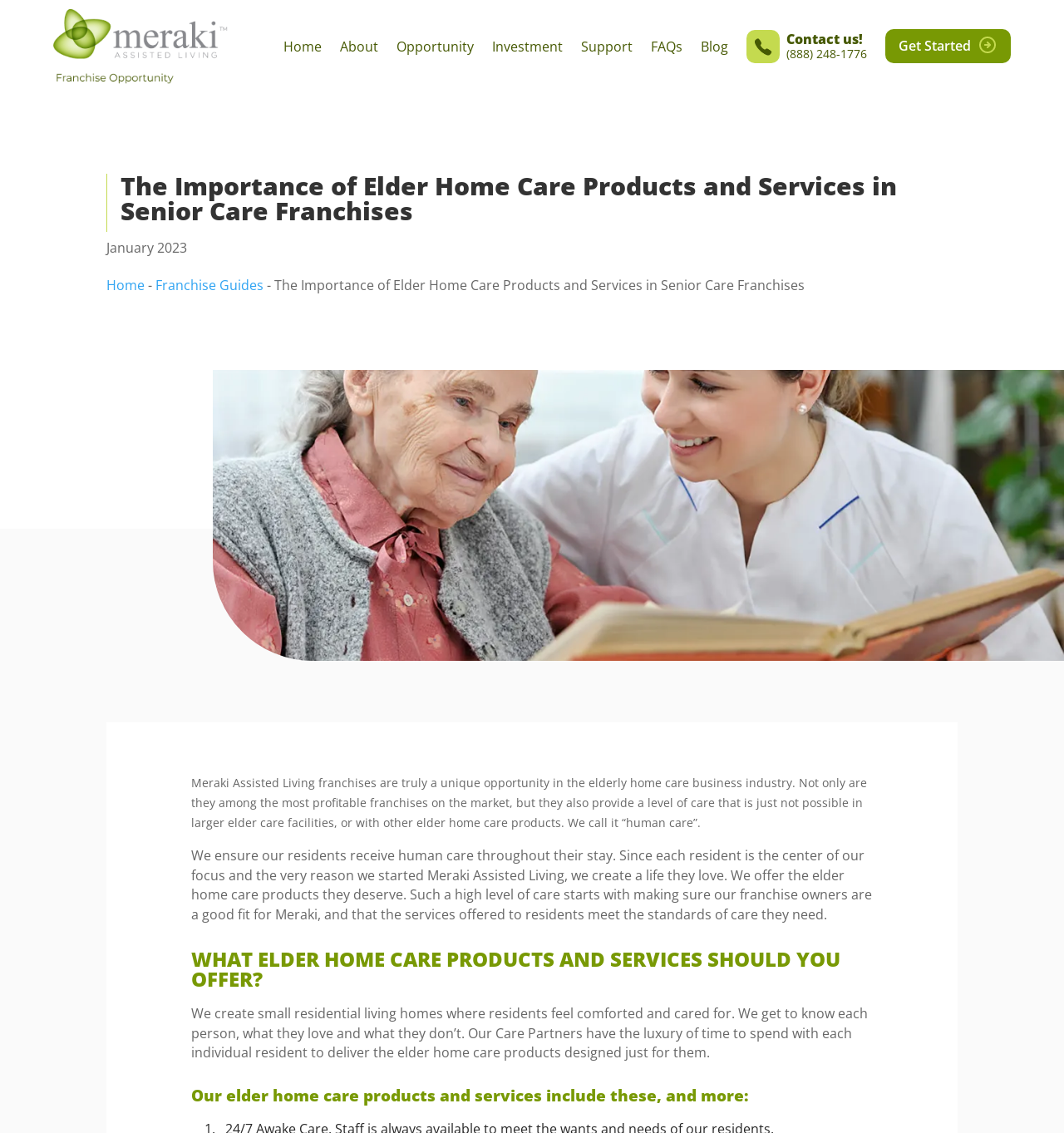Determine the bounding box coordinates for the region that must be clicked to execute the following instruction: "Click the 'Home' link".

[0.266, 0.006, 0.302, 0.076]